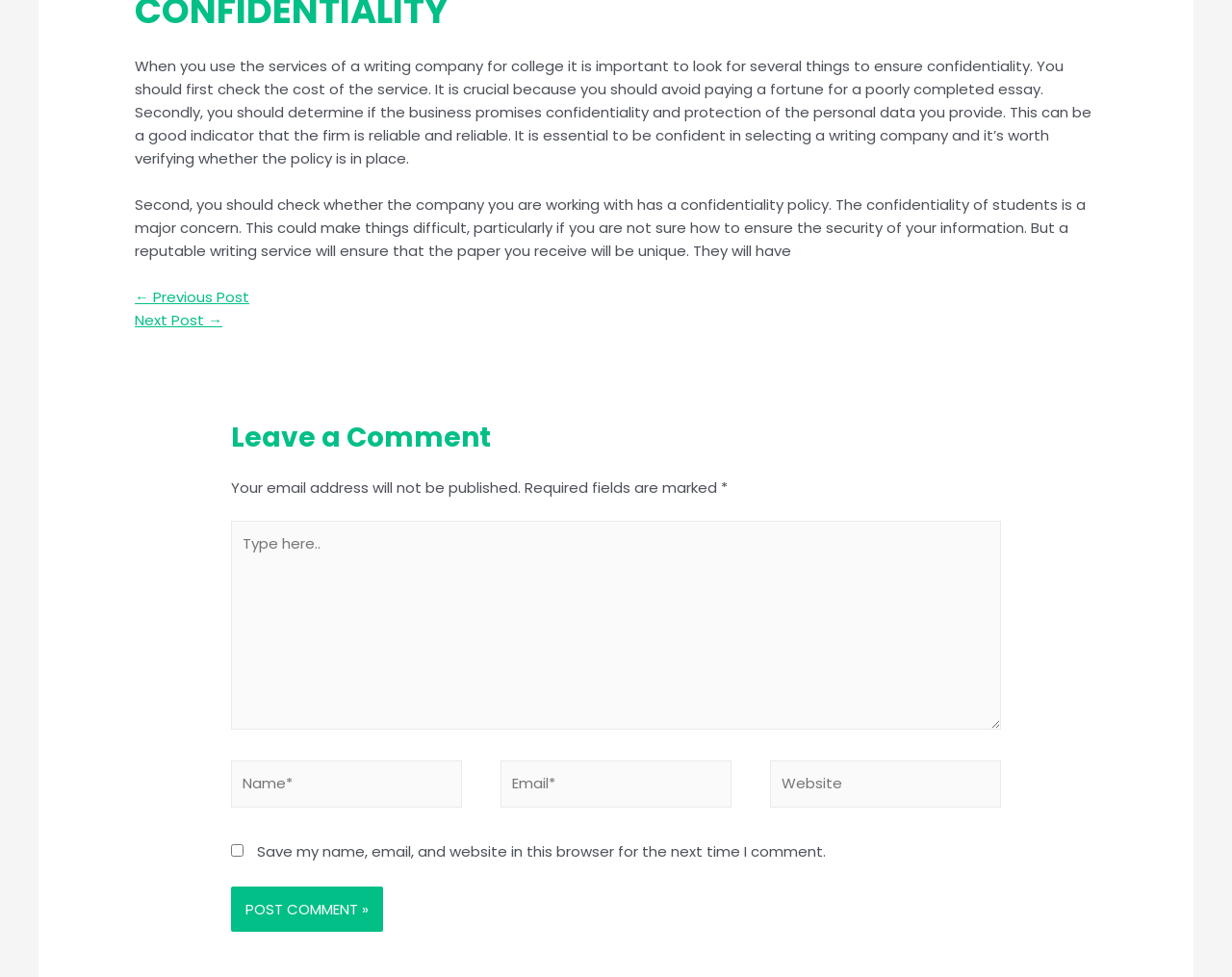Give a one-word or short-phrase answer to the following question: 
What is the main topic of this article?

Confidentiality in writing services